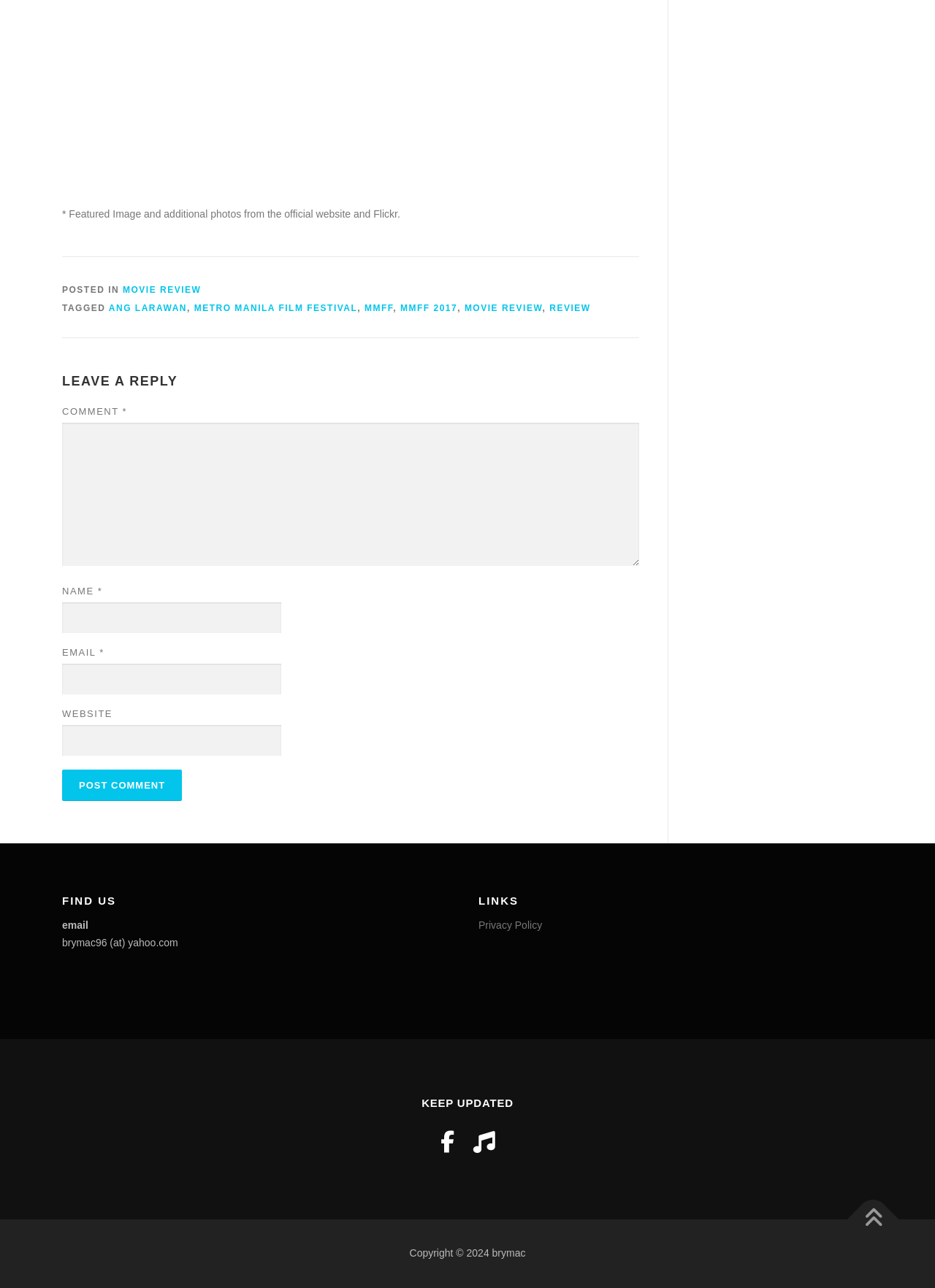Provide a one-word or brief phrase answer to the question:
What is the category of the movie review?

MMFF 2017